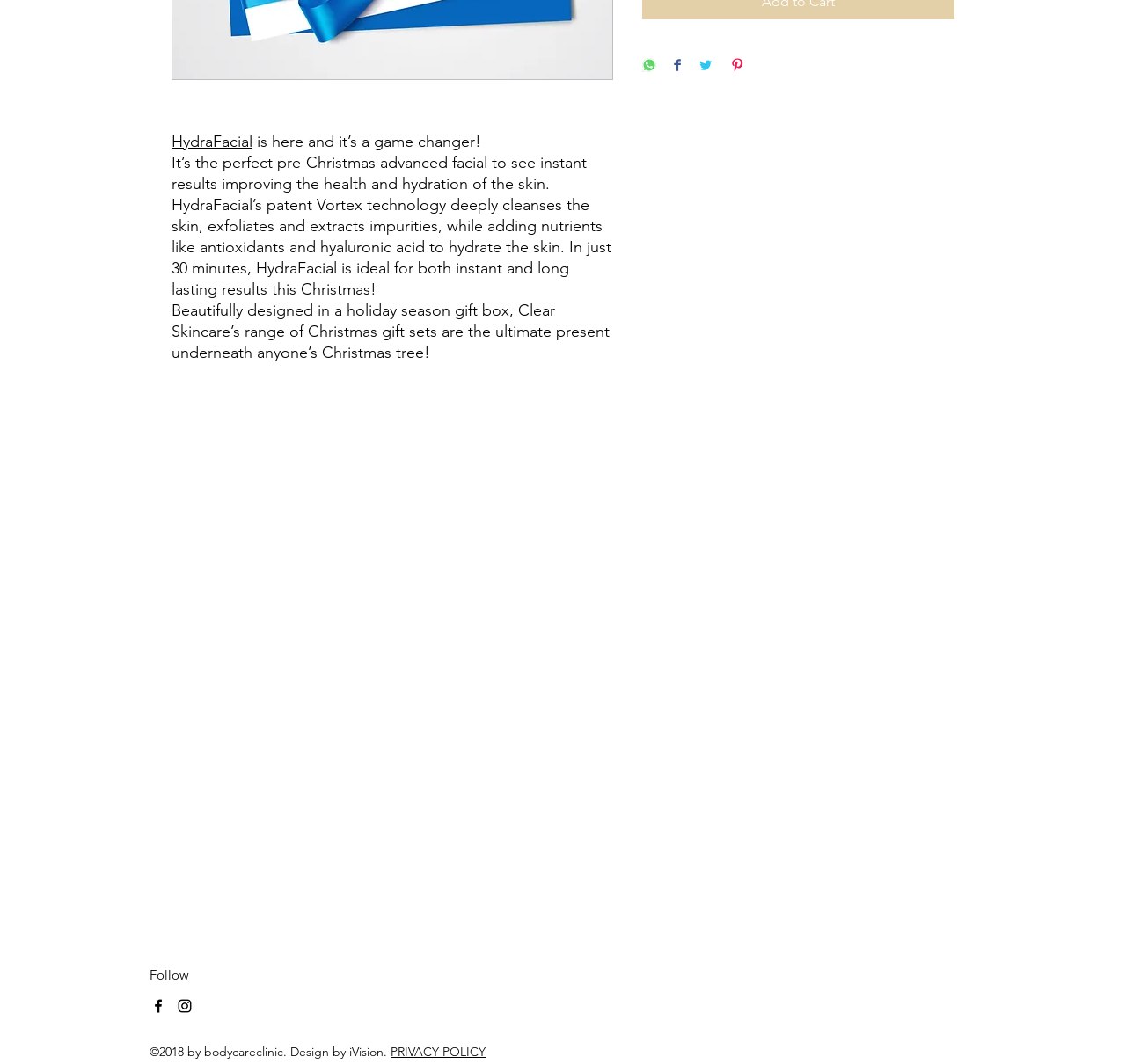Find the coordinates for the bounding box of the element with this description: "HydraFacial".

[0.152, 0.124, 0.224, 0.142]